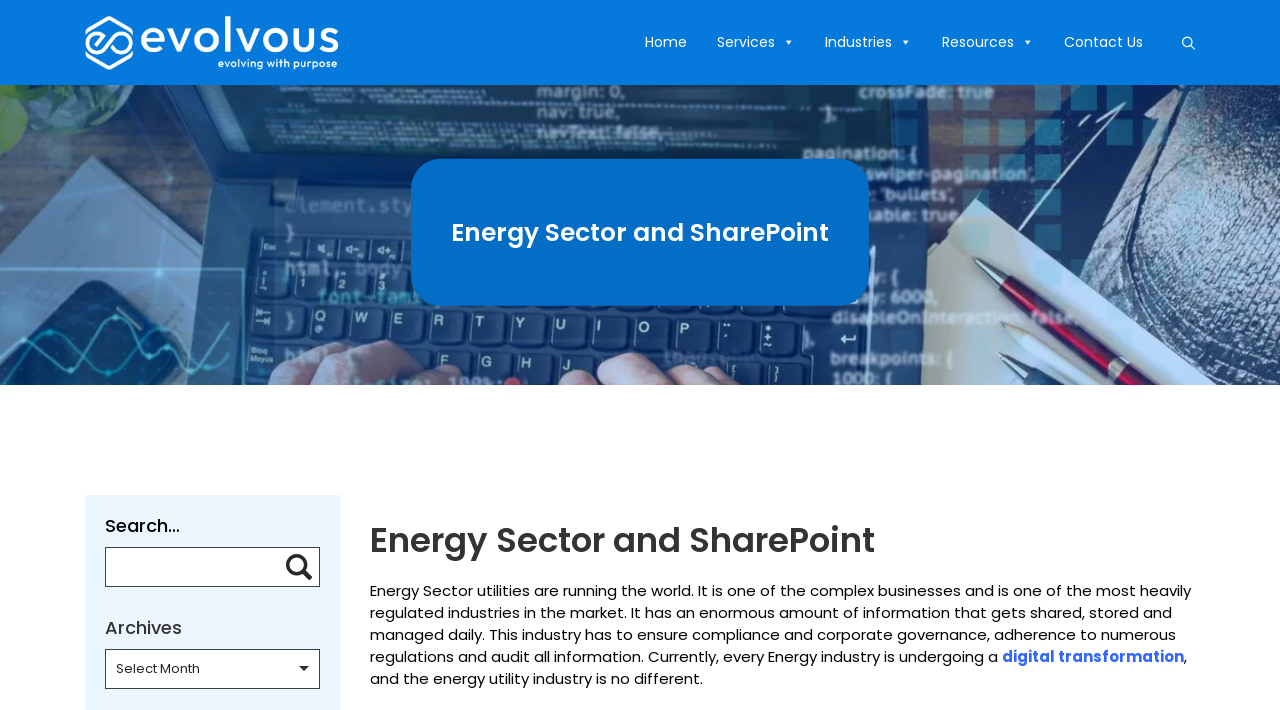Pinpoint the bounding box coordinates of the area that should be clicked to complete the following instruction: "Read about digital transformation". The coordinates must be given as four float numbers between 0 and 1, i.e., [left, top, right, bottom].

[0.783, 0.909, 0.925, 0.939]